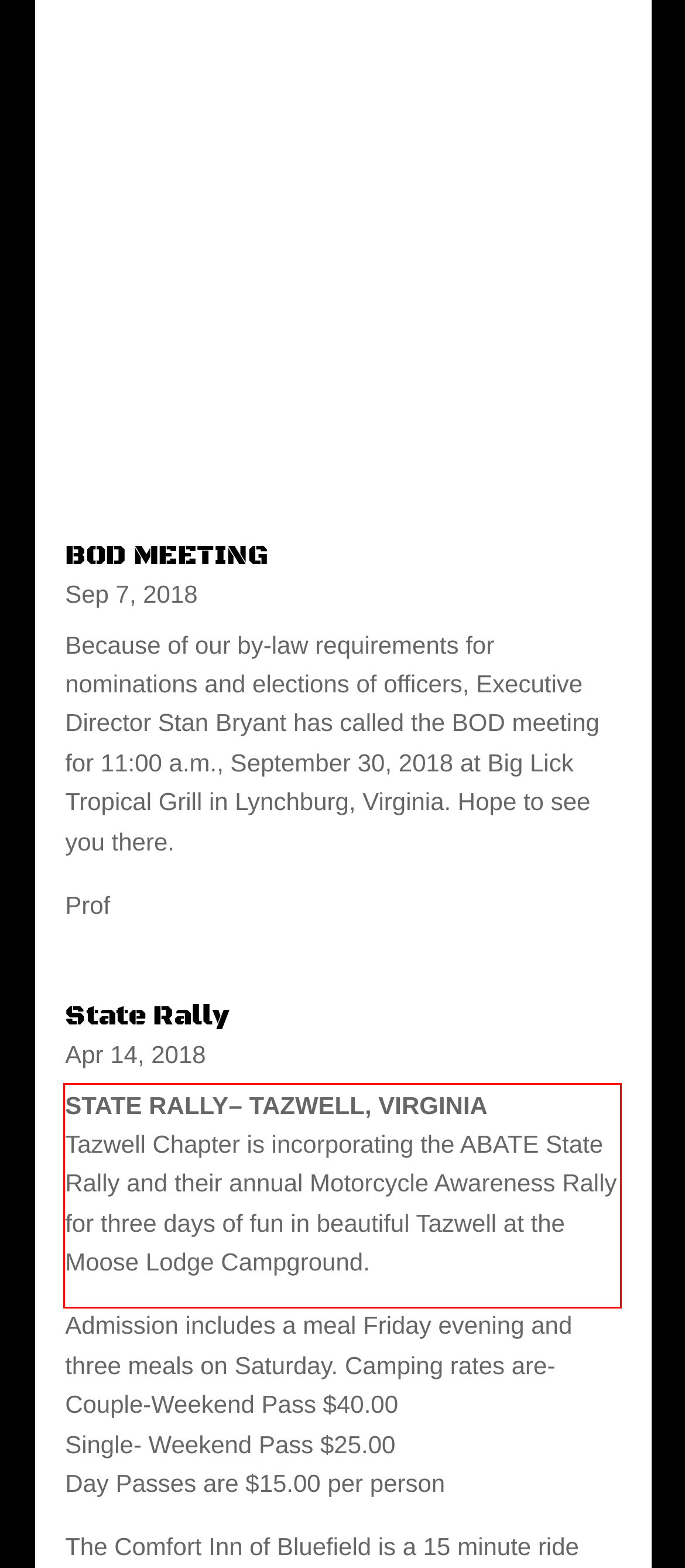Analyze the webpage screenshot and use OCR to recognize the text content in the red bounding box.

STATE RALLY– TAZWELL, VIRGINIA Tazwell Chapter is incorporating the ABATE State Rally and their annual Motorcycle Awareness Rally for three days of fun in beautiful Tazwell at the Moose Lodge Campground.